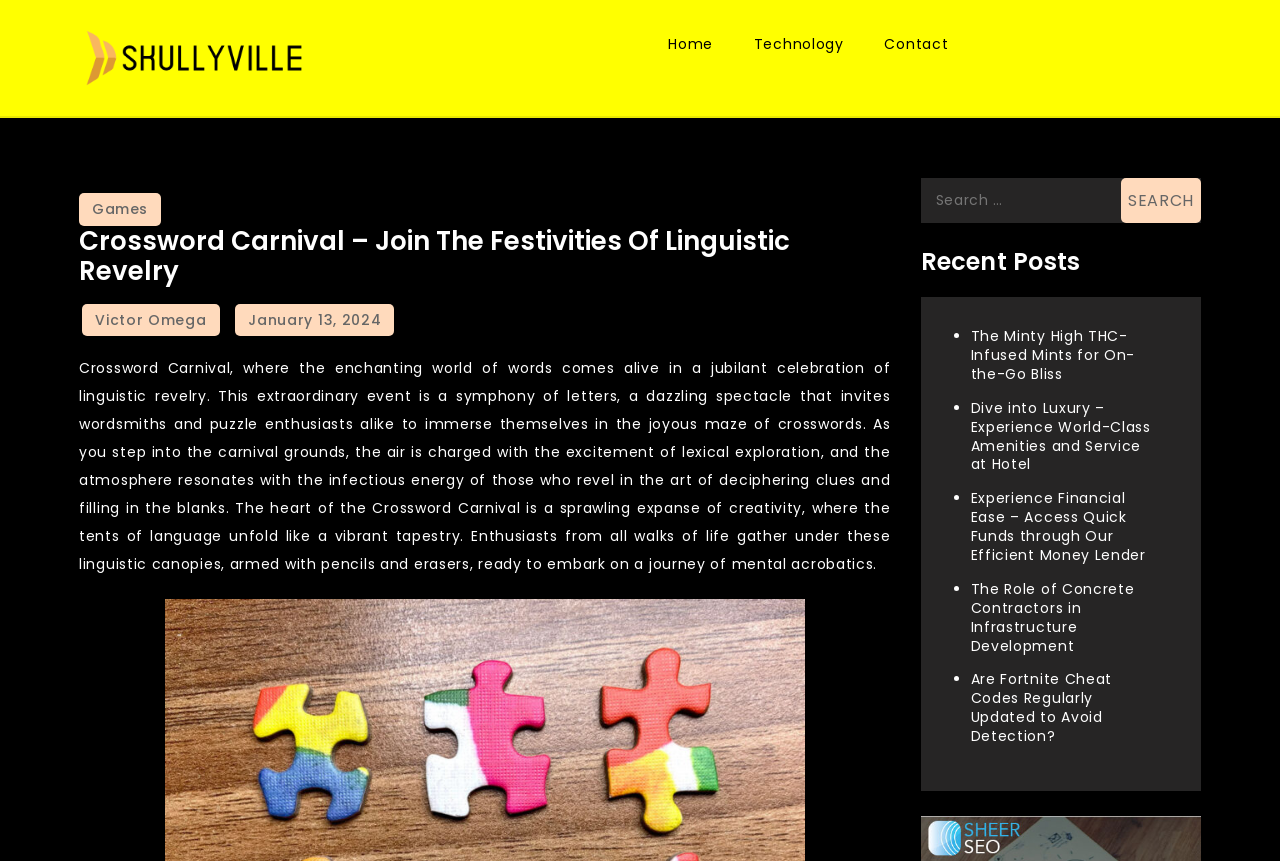Using the webpage screenshot, locate the HTML element that fits the following description and provide its bounding box: "parent_node: Positive fitness".

[0.062, 0.017, 0.241, 0.118]